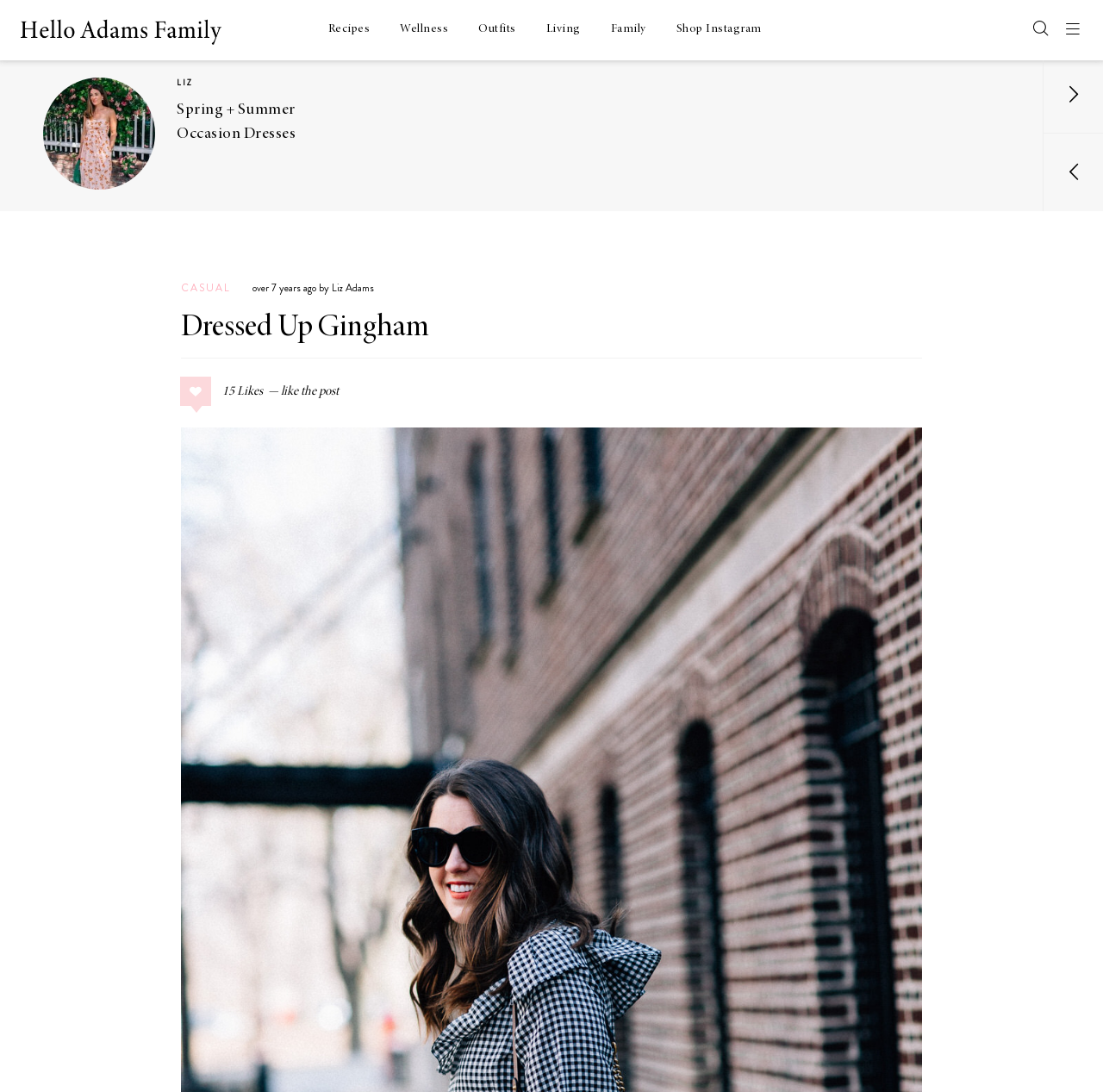Please specify the bounding box coordinates of the clickable section necessary to execute the following command: "Read 'Coffee with Liz • May 3, 2024'".

[0.16, 0.374, 0.277, 0.419]